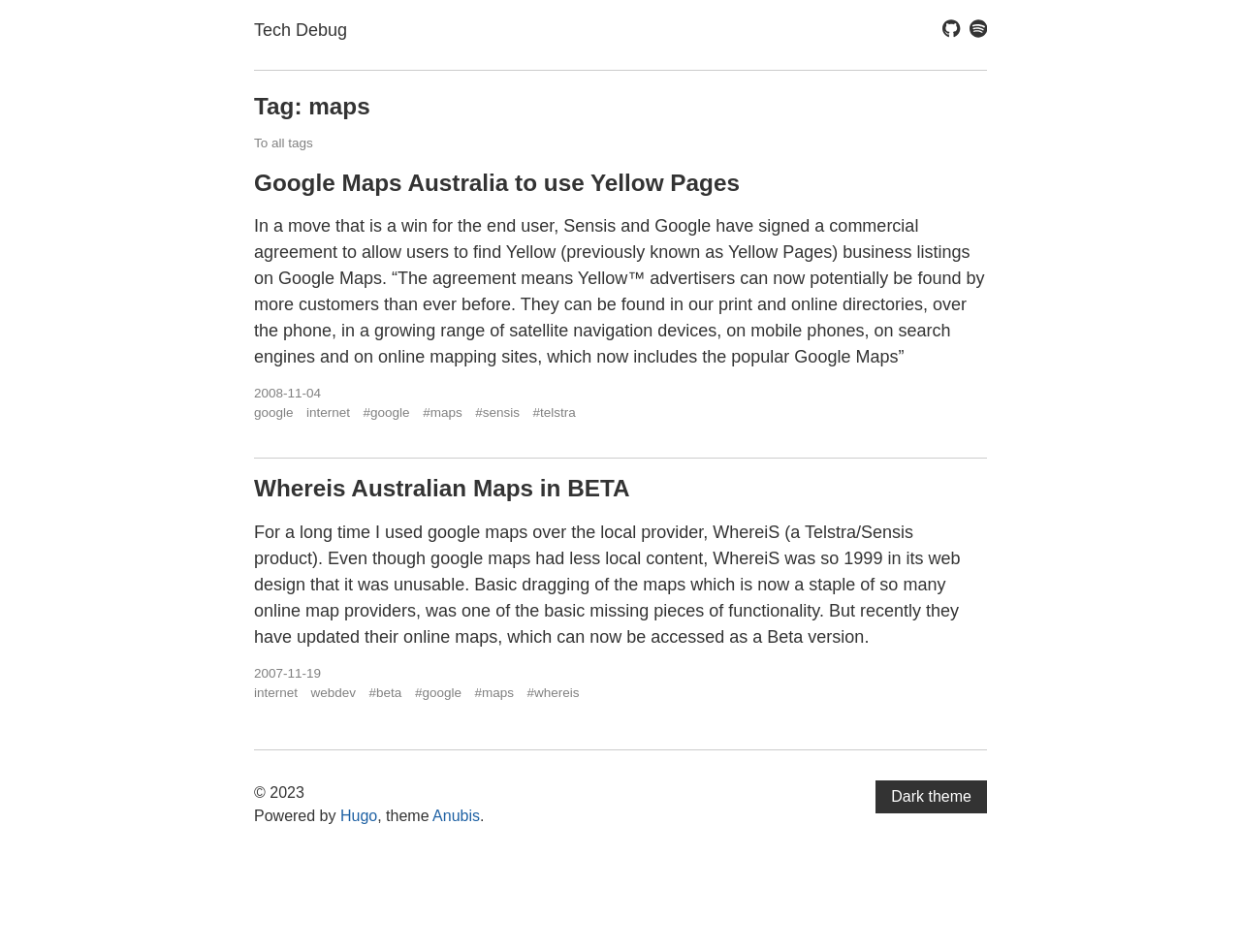Please find the bounding box for the following UI element description. Provide the coordinates in (top-left x, top-left y, bottom-right x, bottom-right y) format, with values between 0 and 1: Whereis Australian Maps in BETA

[0.205, 0.499, 0.507, 0.527]